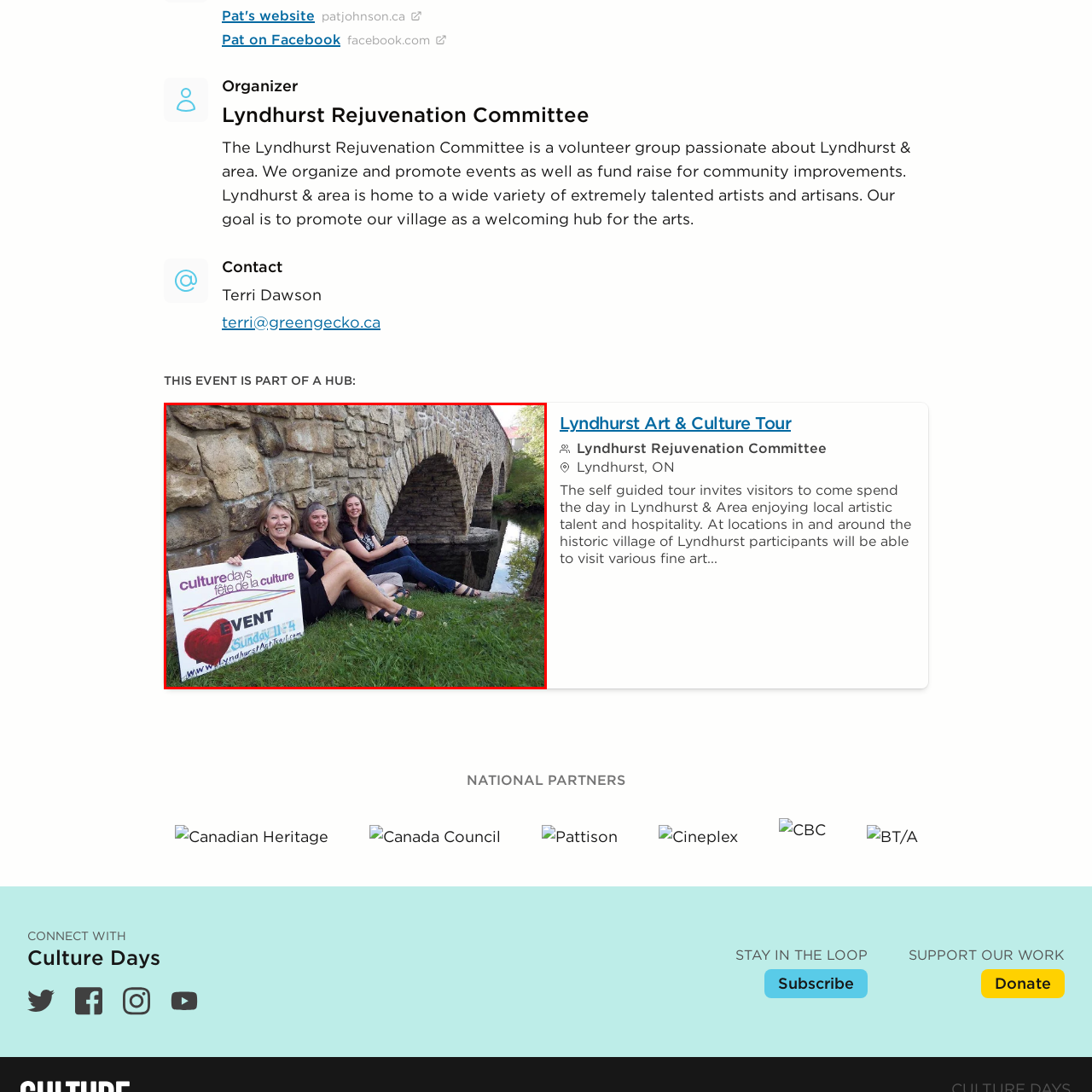Observe the image confined by the red frame and answer the question with a single word or phrase:
What is the location of the event?

Lyndhurst and surrounding area